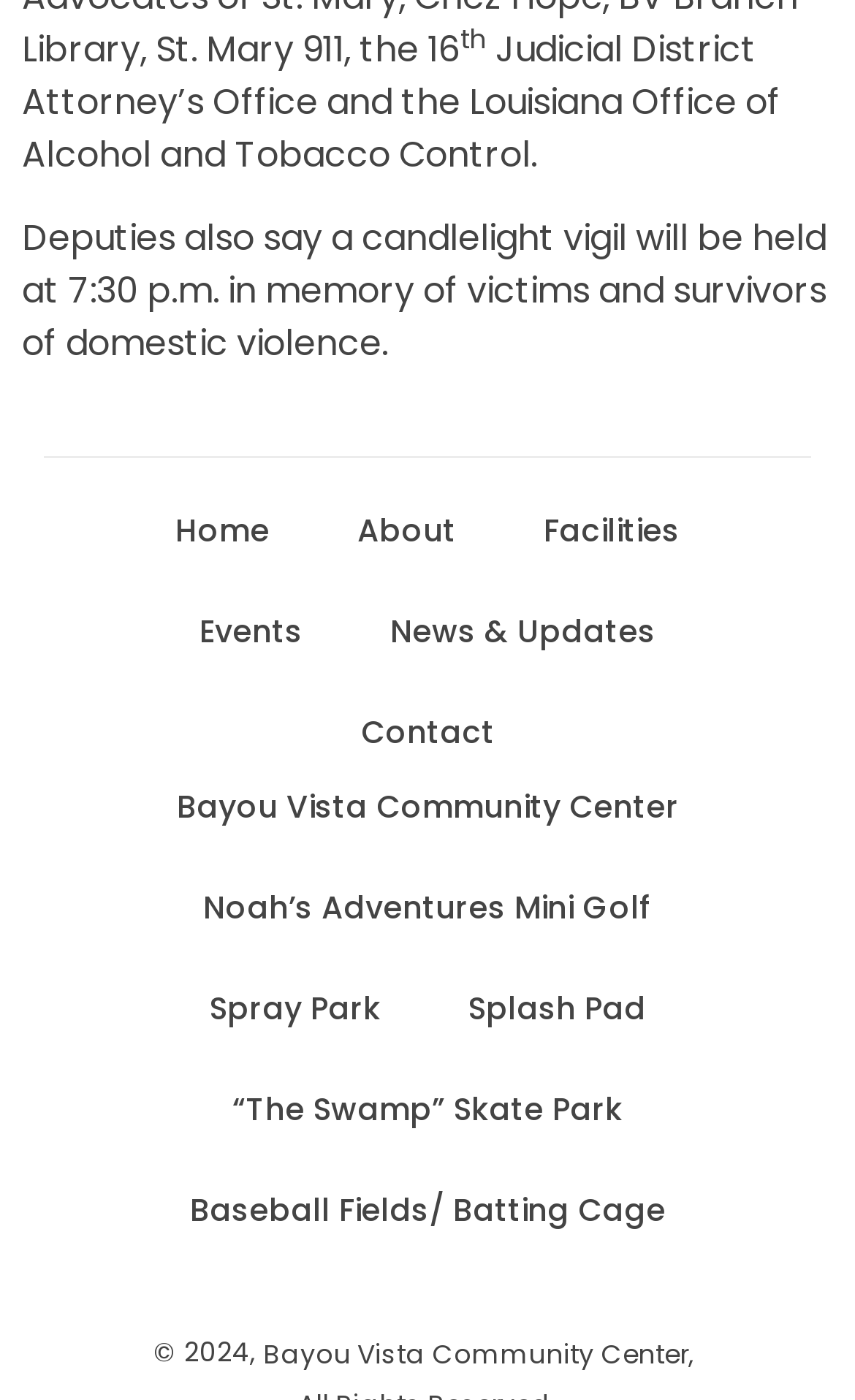Find the bounding box coordinates for the area you need to click to carry out the instruction: "learn about facilities". The coordinates should be four float numbers between 0 and 1, indicated as [left, top, right, bottom].

[0.585, 0.343, 0.846, 0.415]